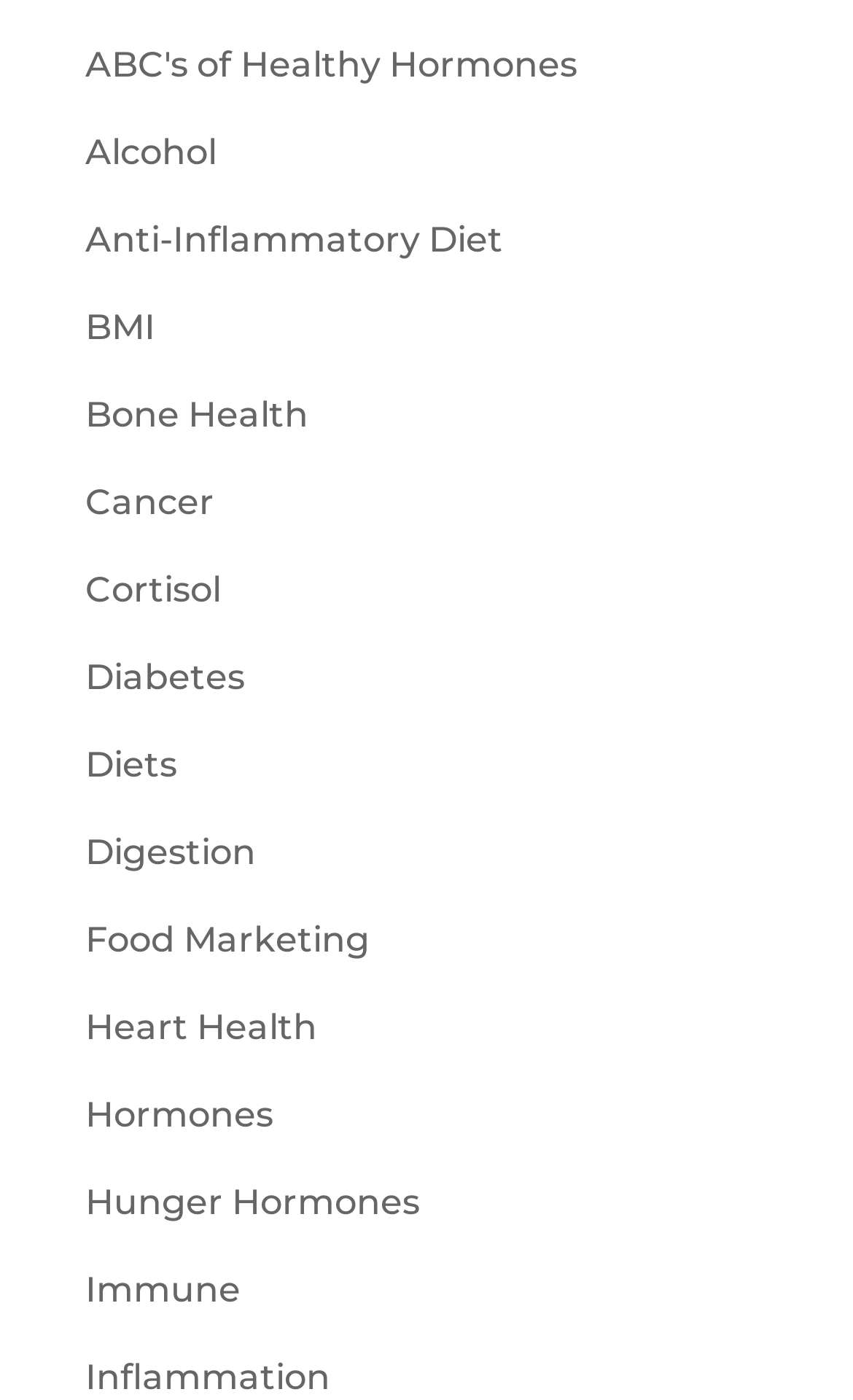Answer succinctly with a single word or phrase:
What is the first health topic listed?

ABC's of Healthy Hormones